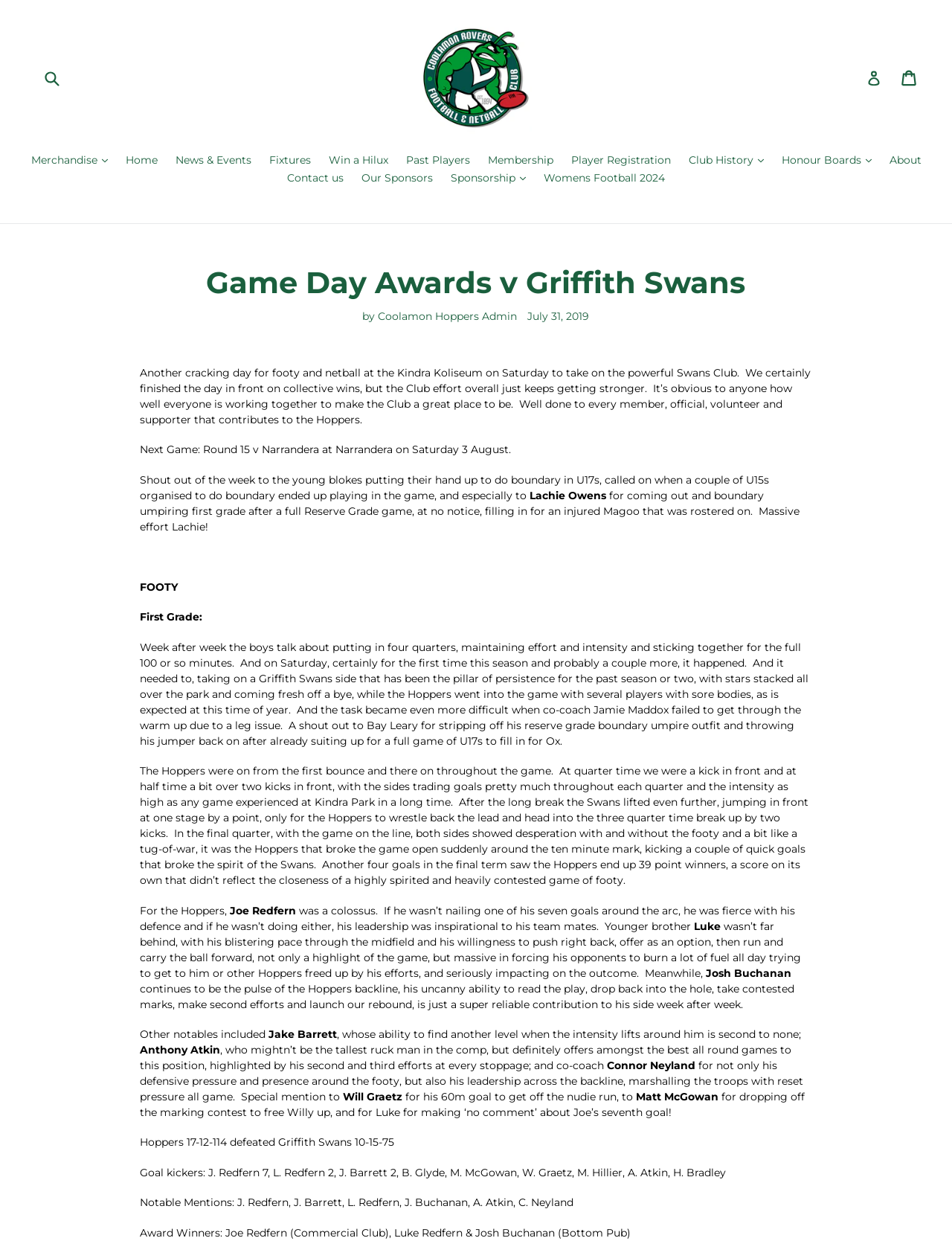Find the bounding box coordinates for the HTML element described as: "last blog post". The coordinates should consist of four float values between 0 and 1, i.e., [left, top, right, bottom].

None